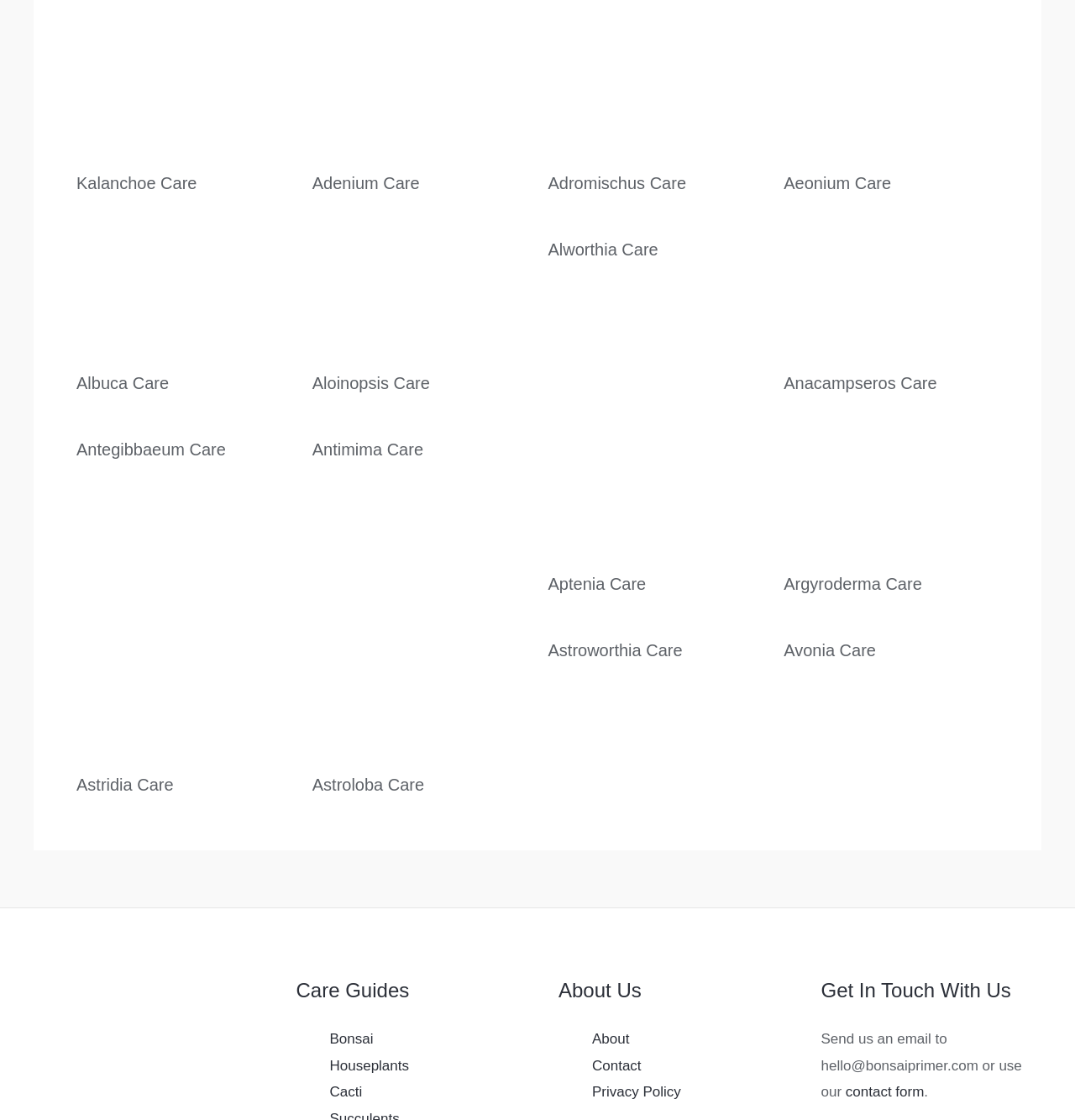What is the name of the plant with the heading 'Aeonium Care'?
Answer with a single word or phrase by referring to the visual content.

Aeonium